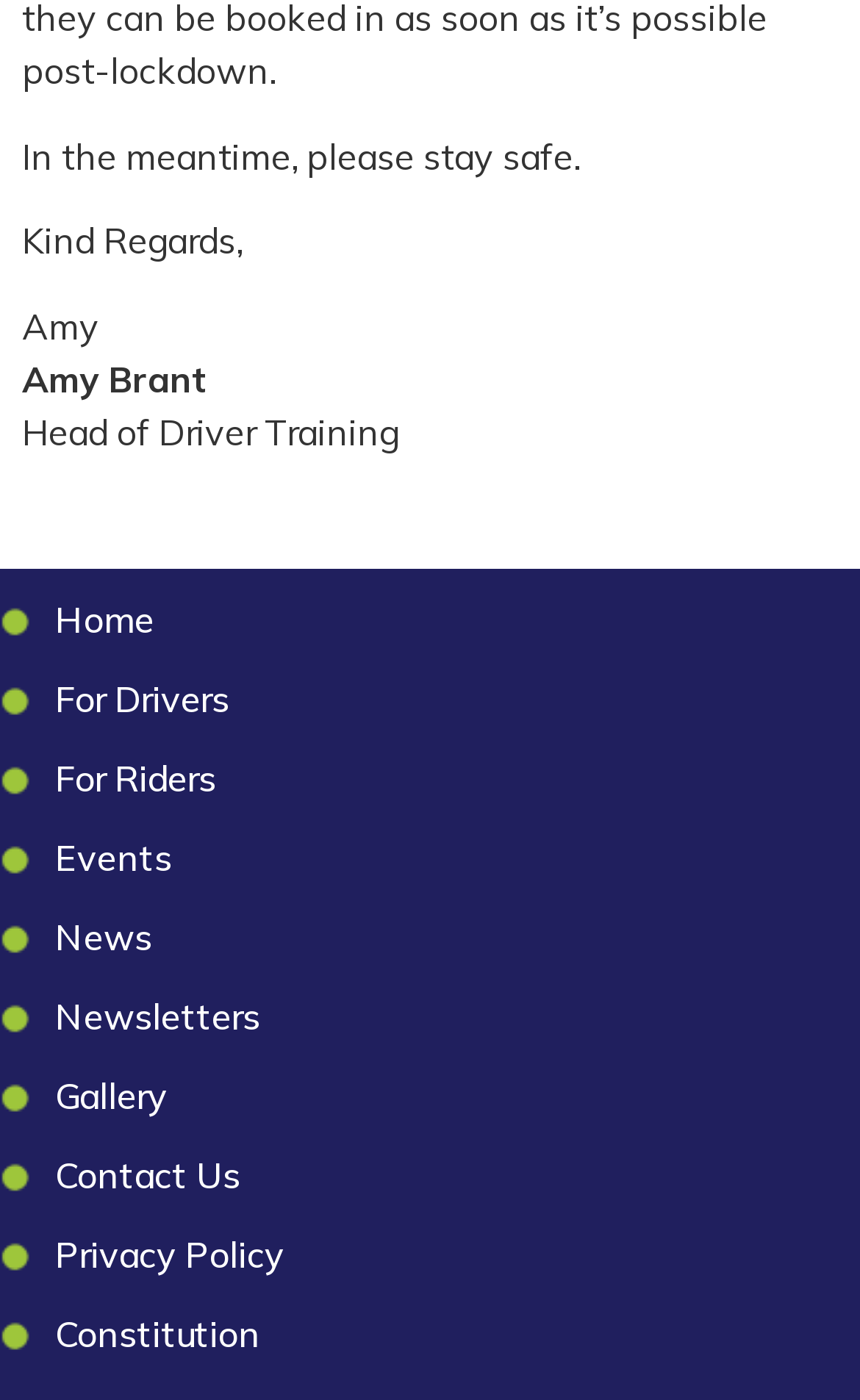Specify the bounding box coordinates of the area to click in order to follow the given instruction: "read privacy policy."

[0.026, 0.859, 1.0, 0.916]